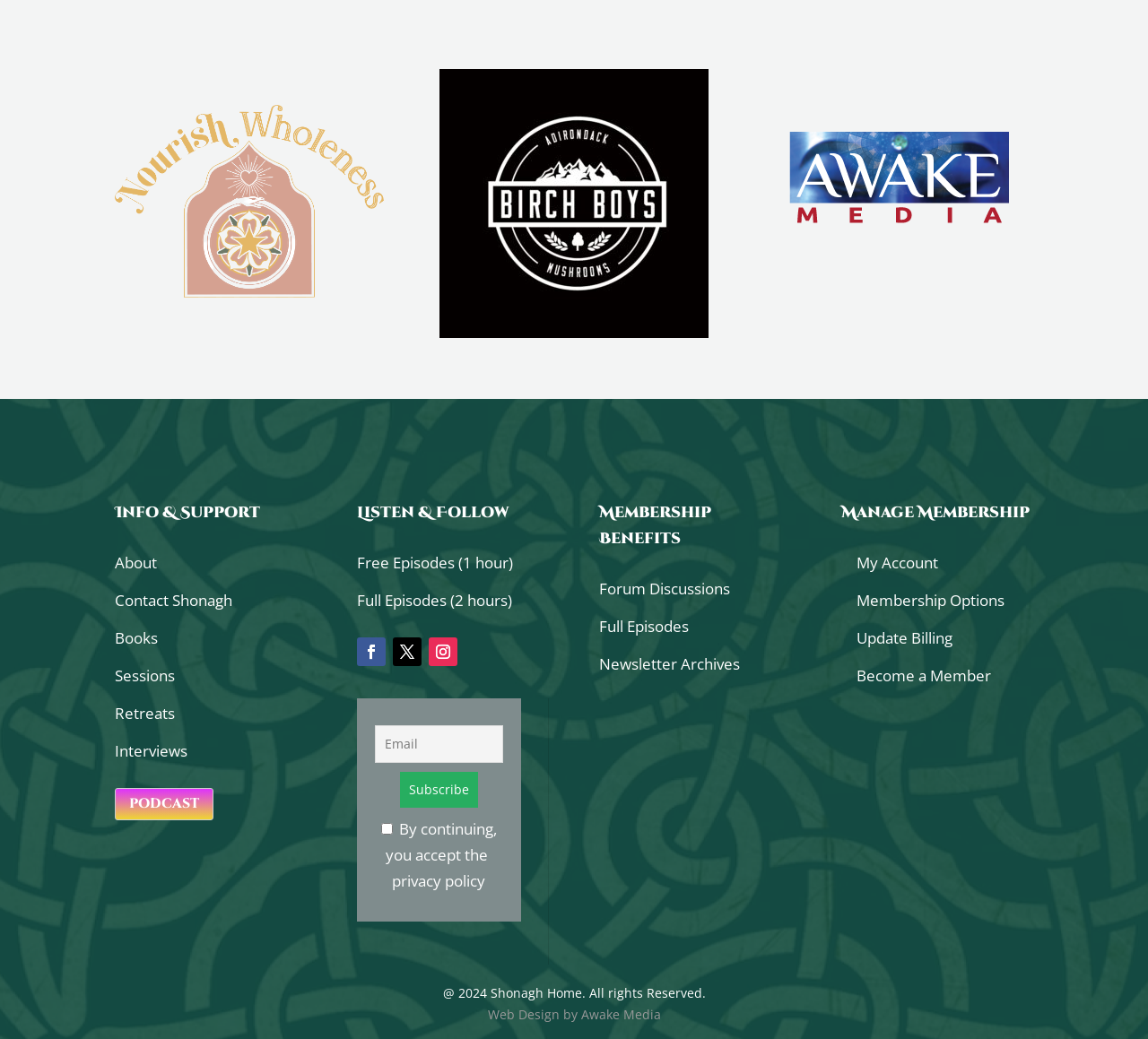What is the purpose of the checkbox?
Answer with a single word or phrase by referring to the visual content.

Accept privacy policy